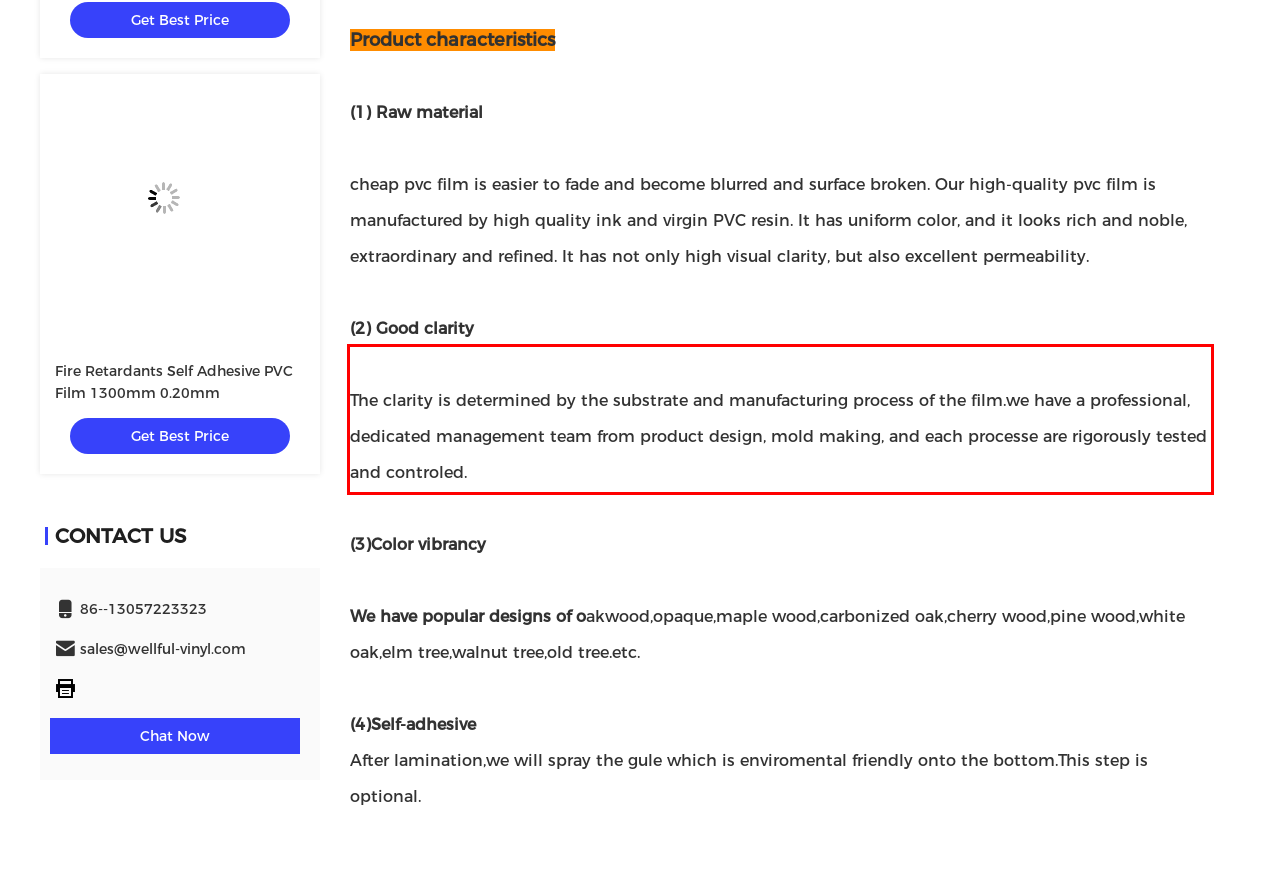You have a screenshot of a webpage with a red bounding box. Use OCR to generate the text contained within this red rectangle.

The clarity is determined by the substrate and manufacturing process of the film.we have a professional, dedicated management team from product design, mold making, and each processe are rigorously tested and controled.